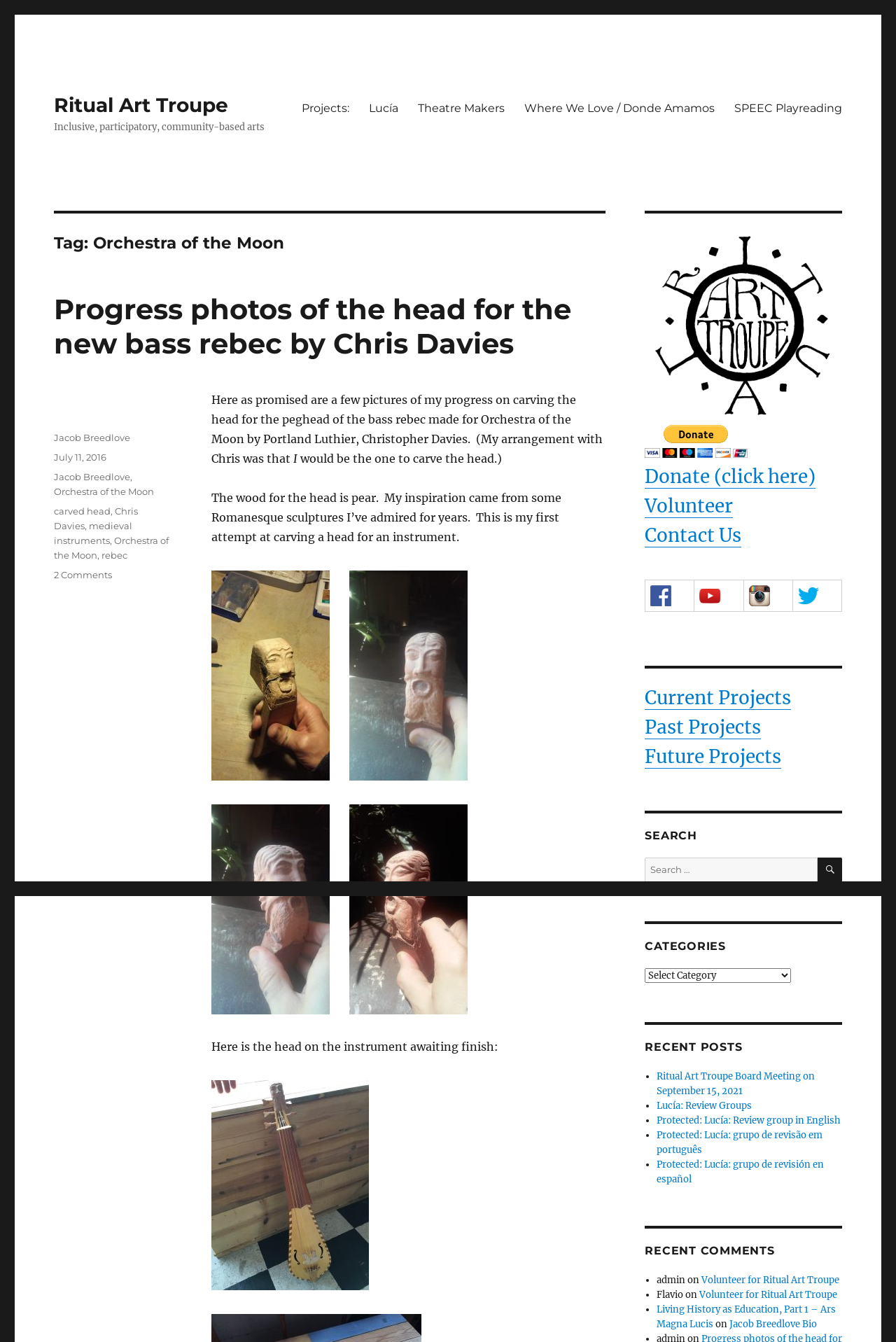Find the bounding box coordinates corresponding to the UI element with the description: "Past Projects". The coordinates should be formatted as [left, top, right, bottom], with values as floats between 0 and 1.

[0.72, 0.533, 0.849, 0.551]